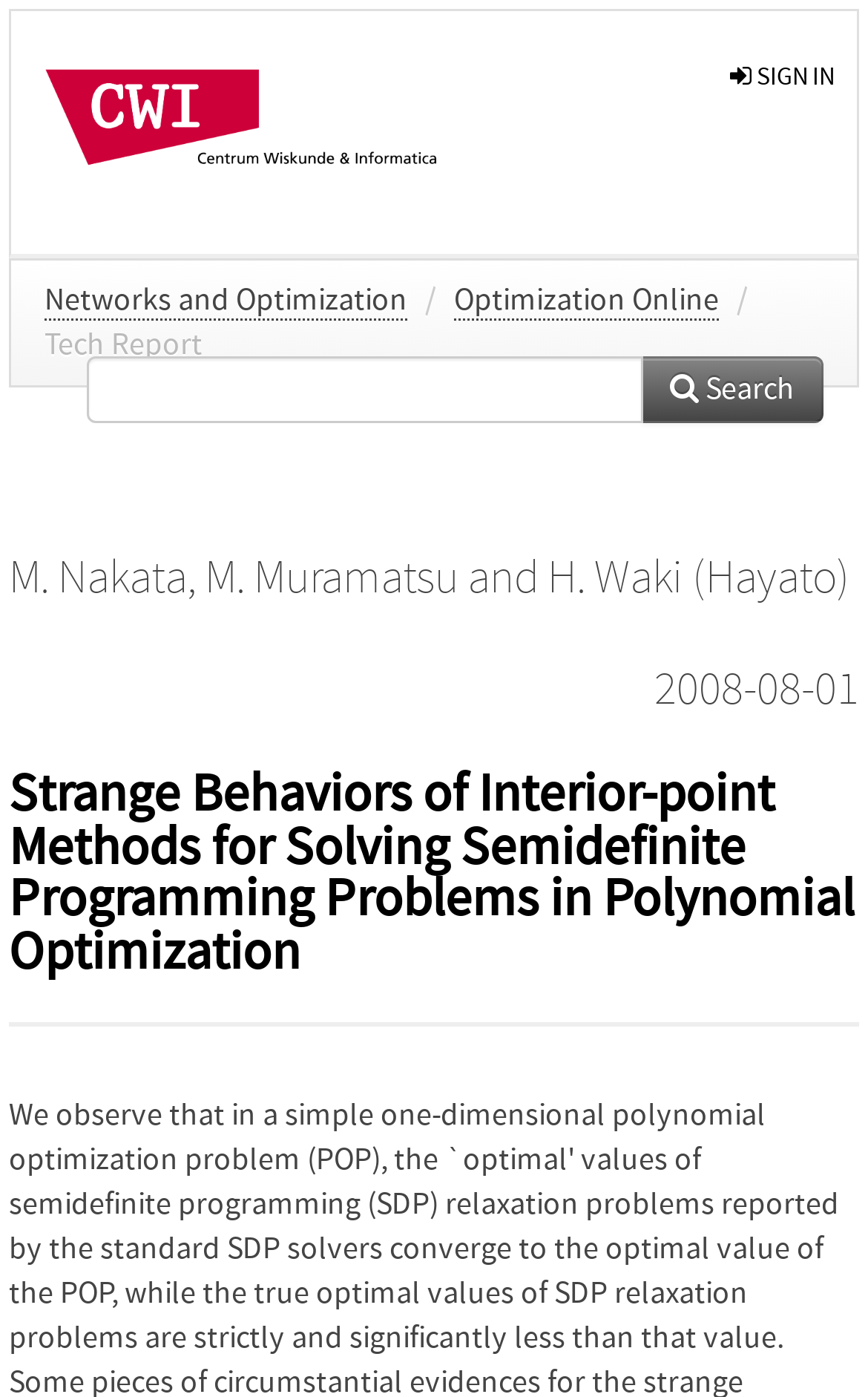Identify the bounding box coordinates of the area you need to click to perform the following instruction: "sign in".

[0.815, 0.008, 0.987, 0.102]